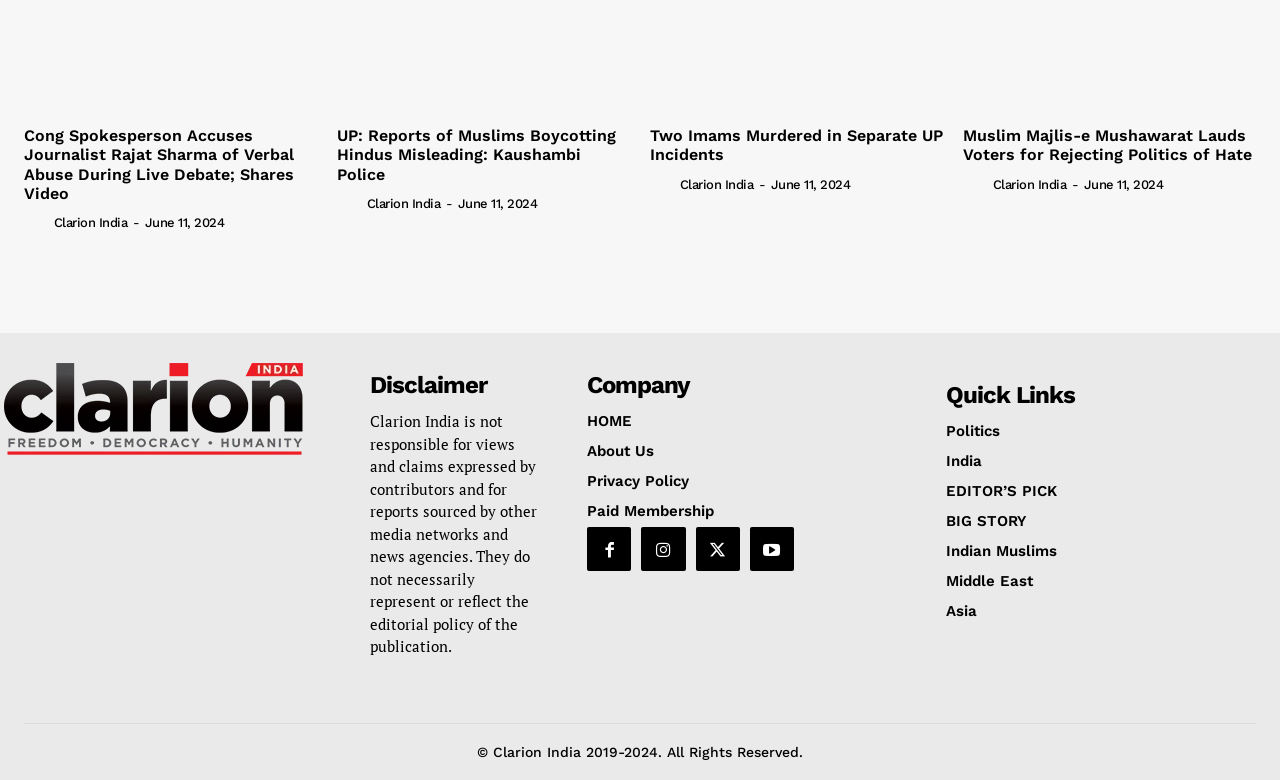What type of content does the 'Indian Muslims' link provide?
Based on the visual details in the image, please answer the question thoroughly.

The 'Indian Muslims' link is located in the quick links section at the bottom of the webpage. It is likely that clicking on this link will provide news articles and content related to Indian Muslims.